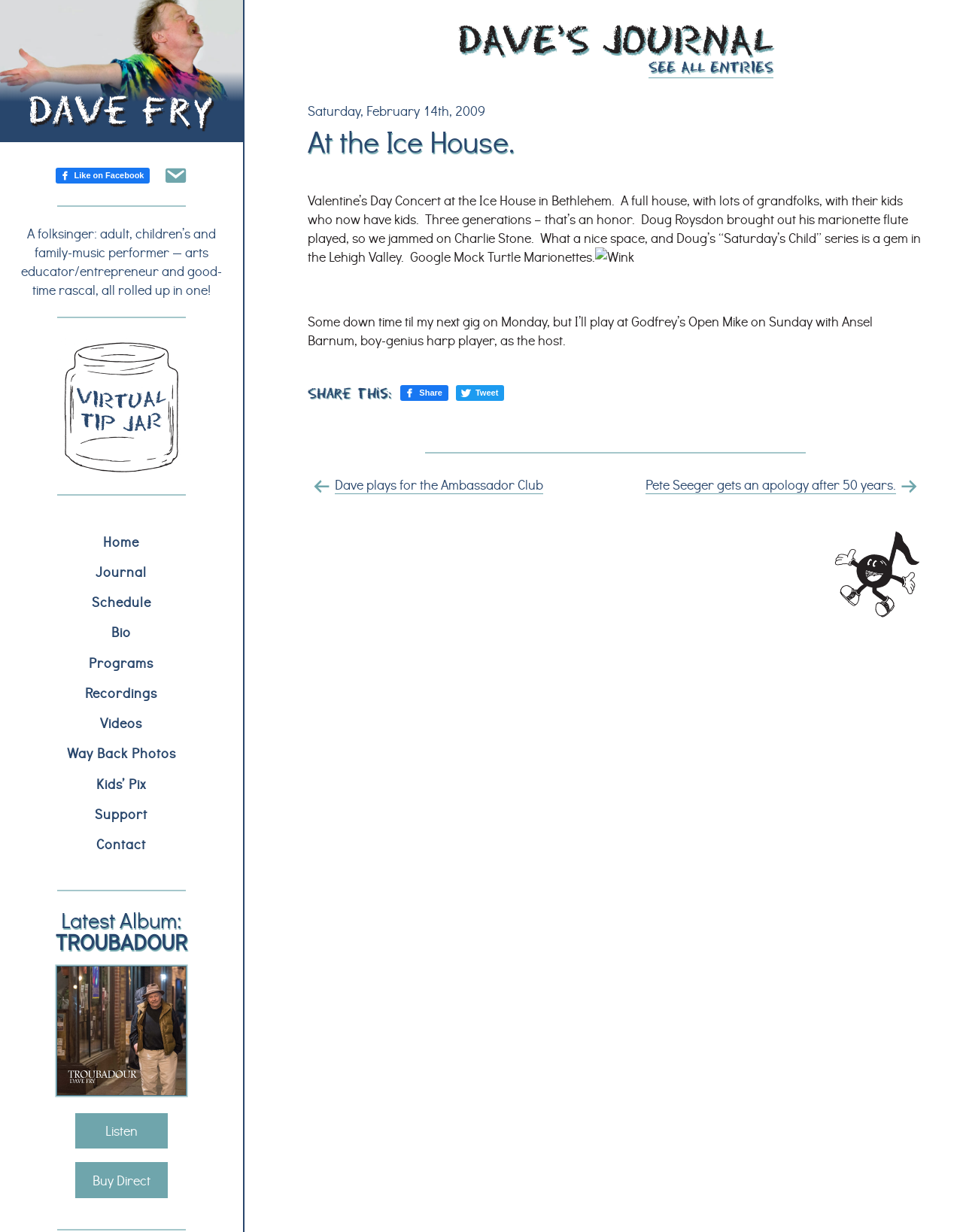Identify the bounding box coordinates of the part that should be clicked to carry out this instruction: "Read Dave's journal".

[0.475, 0.018, 0.803, 0.047]